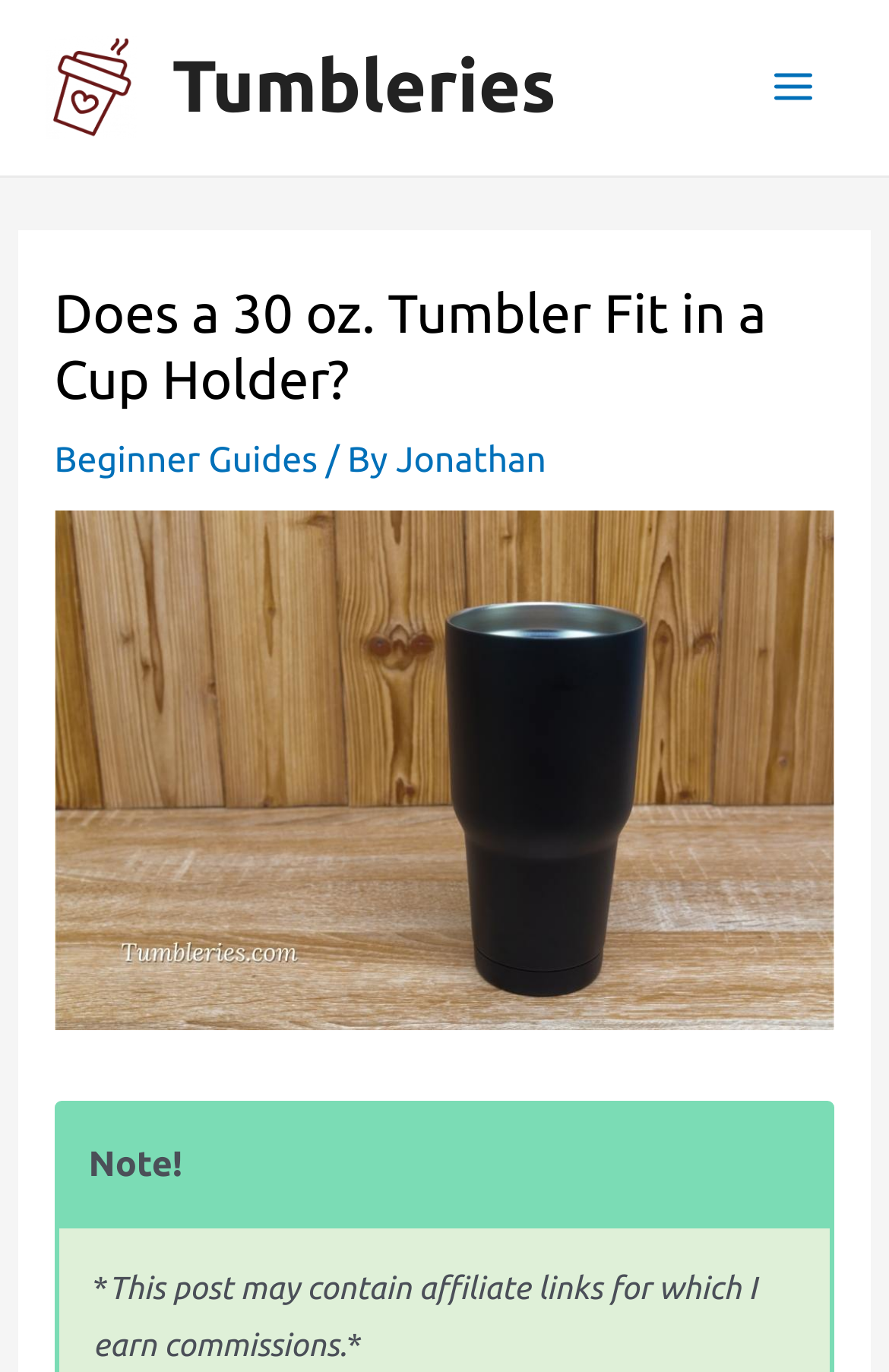Is the main menu expanded?
Look at the image and respond to the question as thoroughly as possible.

The main menu button is present on the webpage, but its 'expanded' property is set to False, indicating that it is not currently expanded.